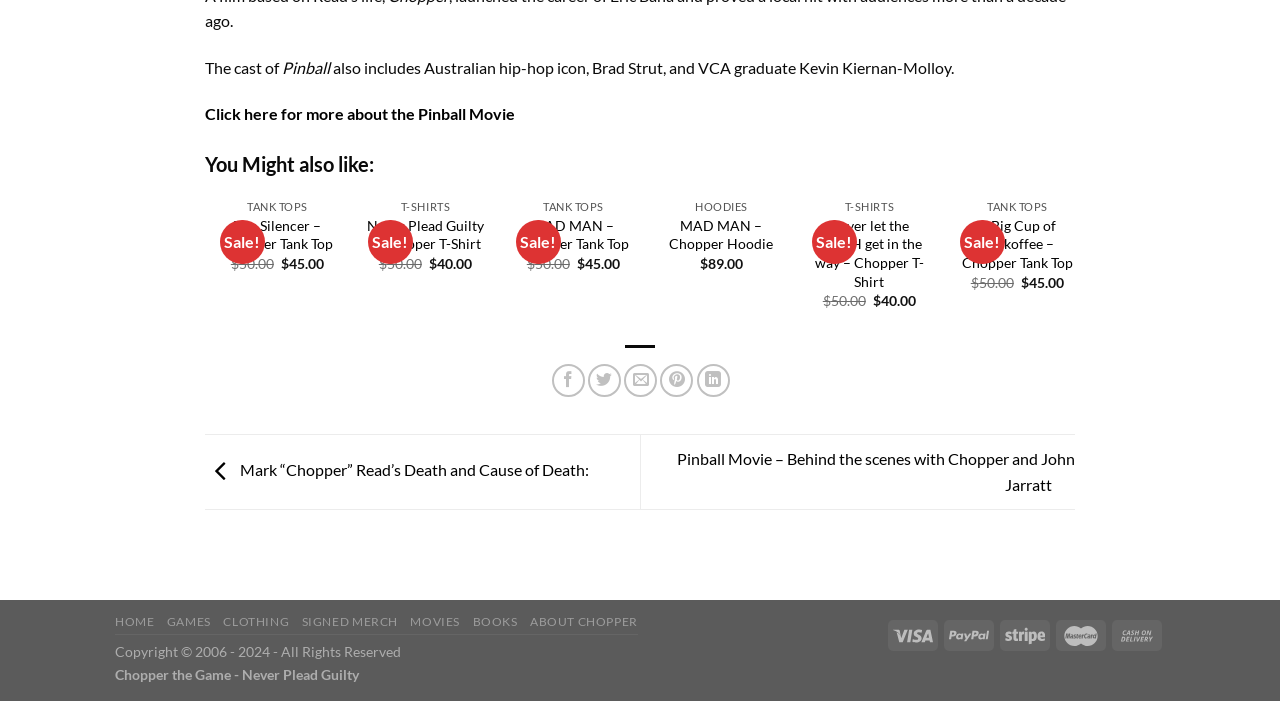Determine the bounding box coordinates for the area you should click to complete the following instruction: "Click on the 'Click here for more about the Pinball Movie' link".

[0.16, 0.149, 0.402, 0.176]